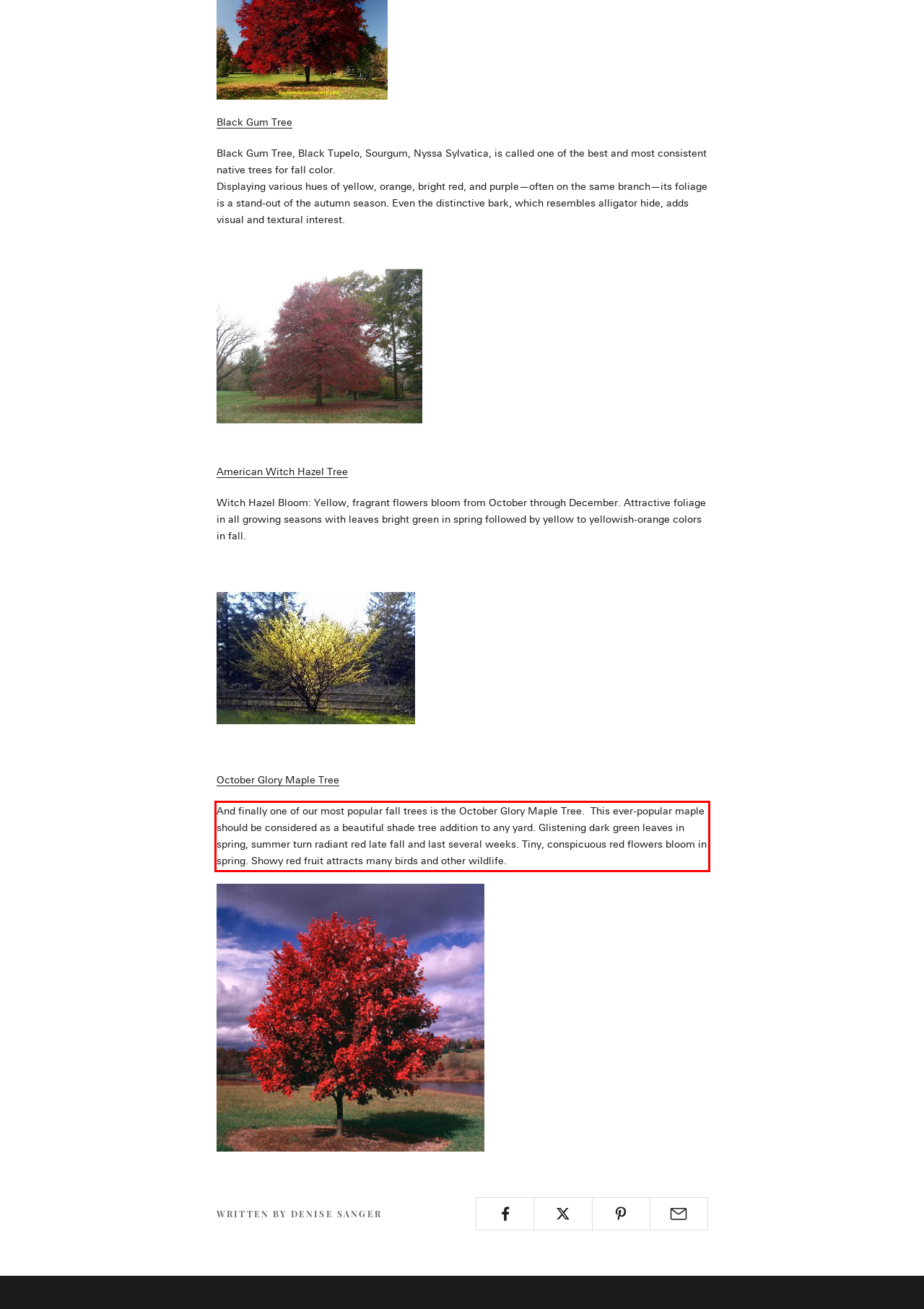Please identify and extract the text content from the UI element encased in a red bounding box on the provided webpage screenshot.

And finally one of our most popular fall trees is the October Glory Maple Tree. This ever-popular maple should be considered as a beautiful shade tree addition to any yard. Glistening dark green leaves in spring, summer turn radiant red late fall and last several weeks. Tiny, conspicuous red flowers bloom in spring. Showy red fruit attracts many birds and other wildlife.